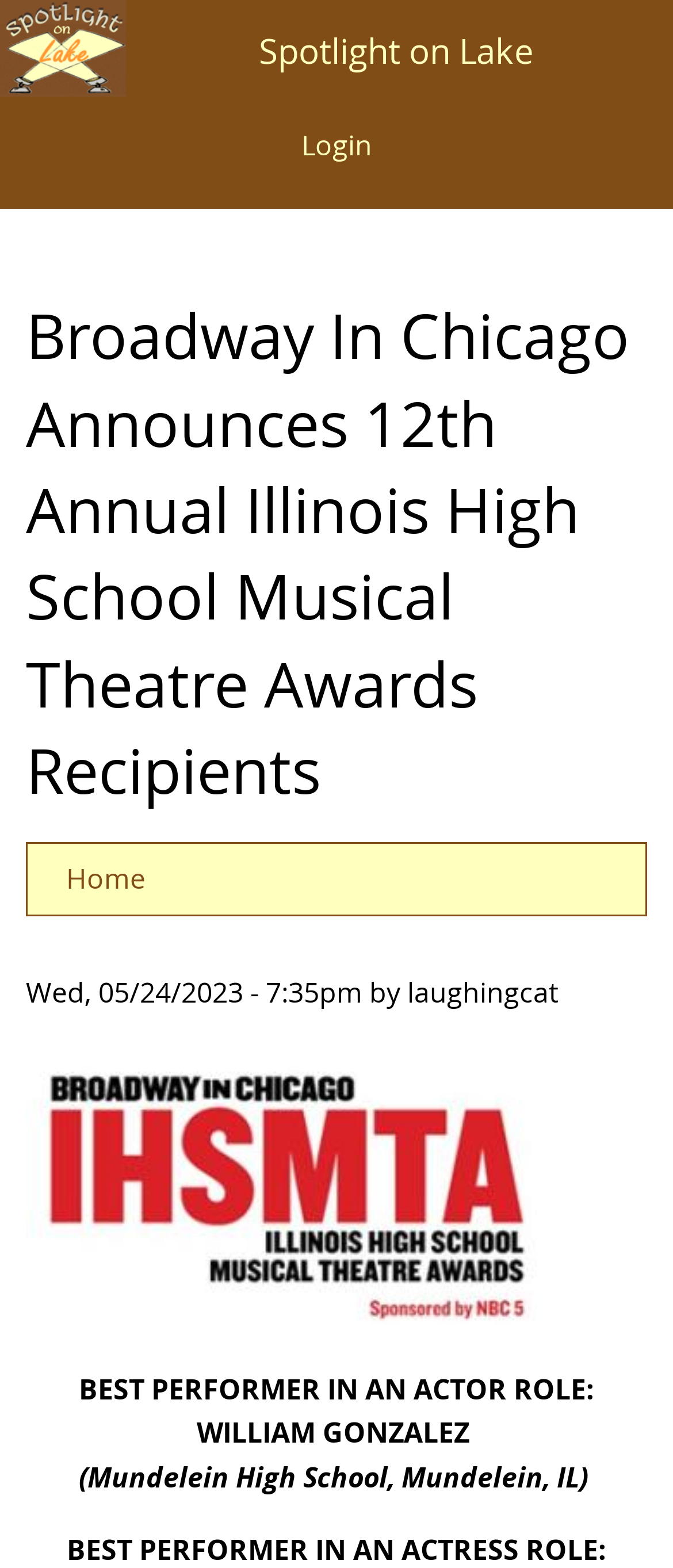How many links are in the site header?
Please provide a single word or phrase as the answer based on the screenshot.

2